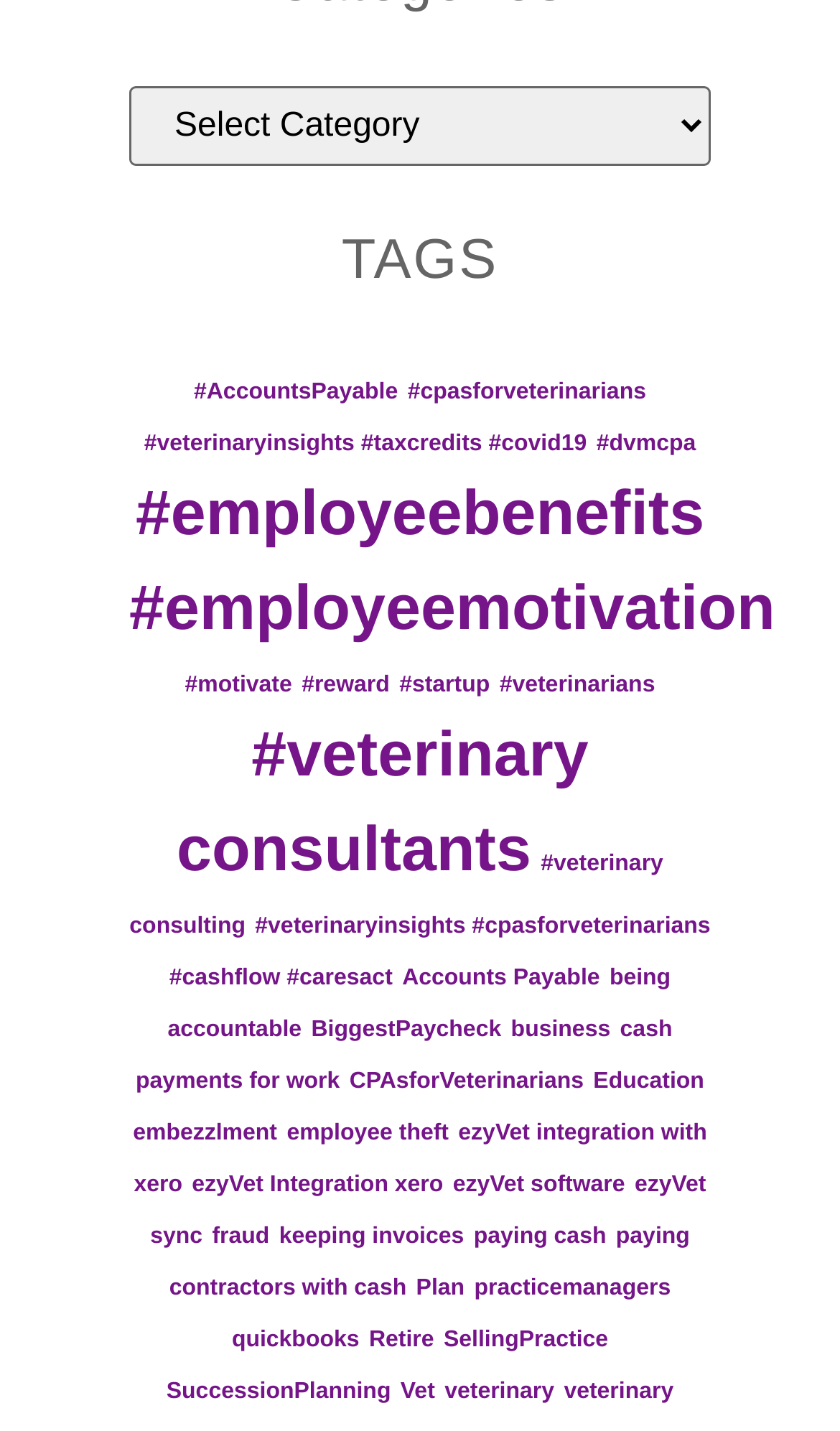Please provide the bounding box coordinates for the element that needs to be clicked to perform the following instruction: "Explore Accounts Payable". The coordinates should be given as four float numbers between 0 and 1, i.e., [left, top, right, bottom].

[0.231, 0.265, 0.474, 0.283]